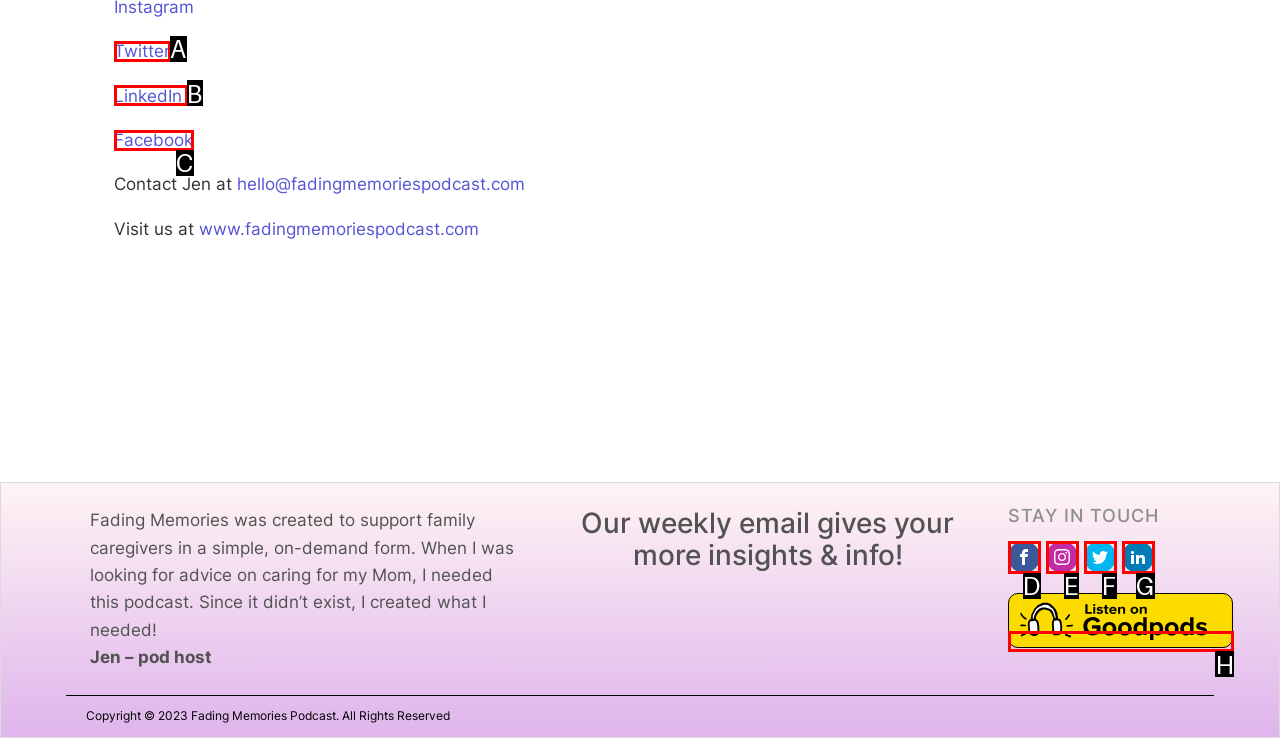Identify the correct UI element to click for the following task: Listen on Goodpods Choose the option's letter based on the given choices.

H